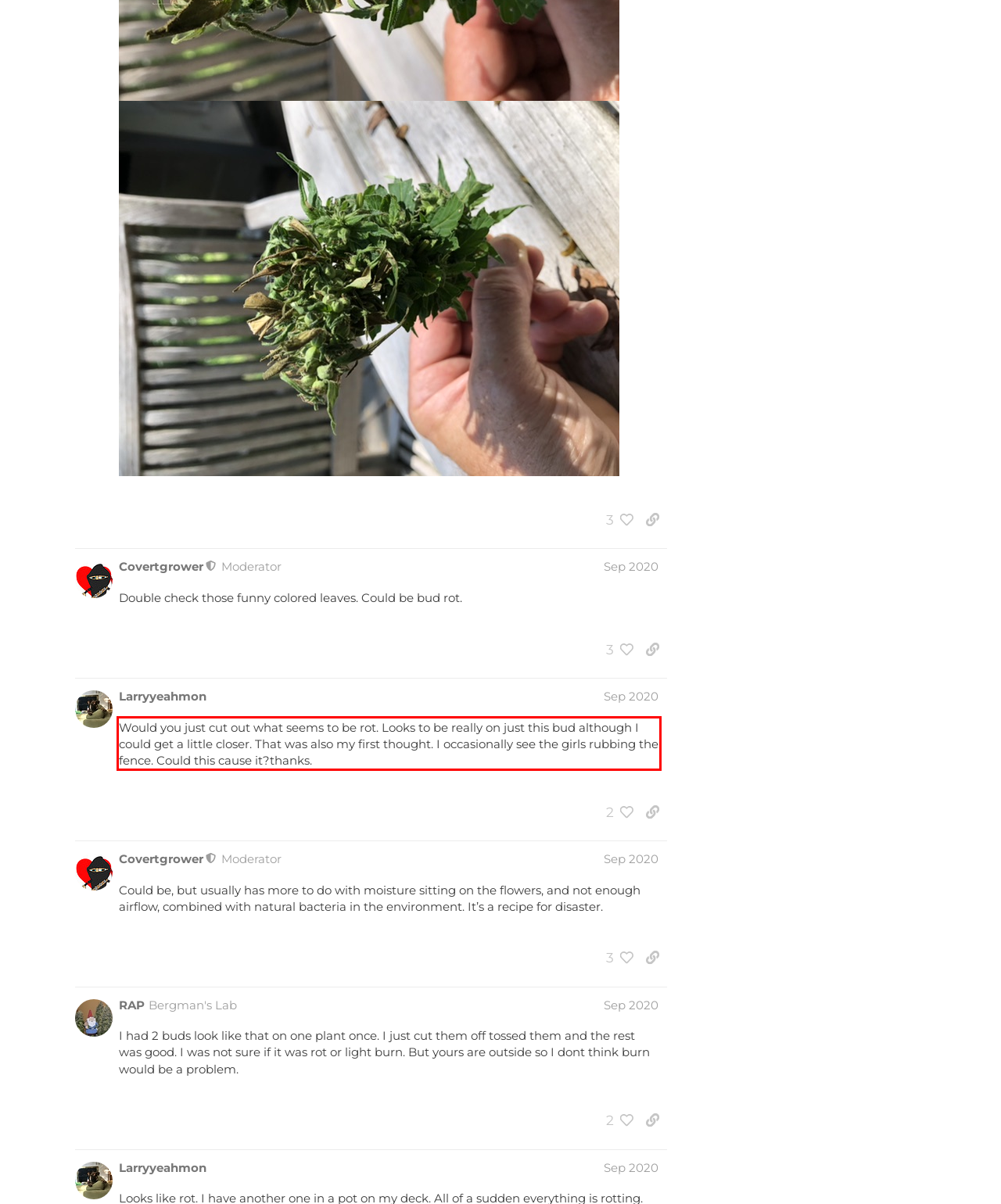Observe the screenshot of the webpage that includes a red rectangle bounding box. Conduct OCR on the content inside this red bounding box and generate the text.

Would you just cut out what seems to be rot. Looks to be really on just this bud although I could get a little closer. That was also my first thought. I occasionally see the girls rubbing the fence. Could this cause it?thanks.